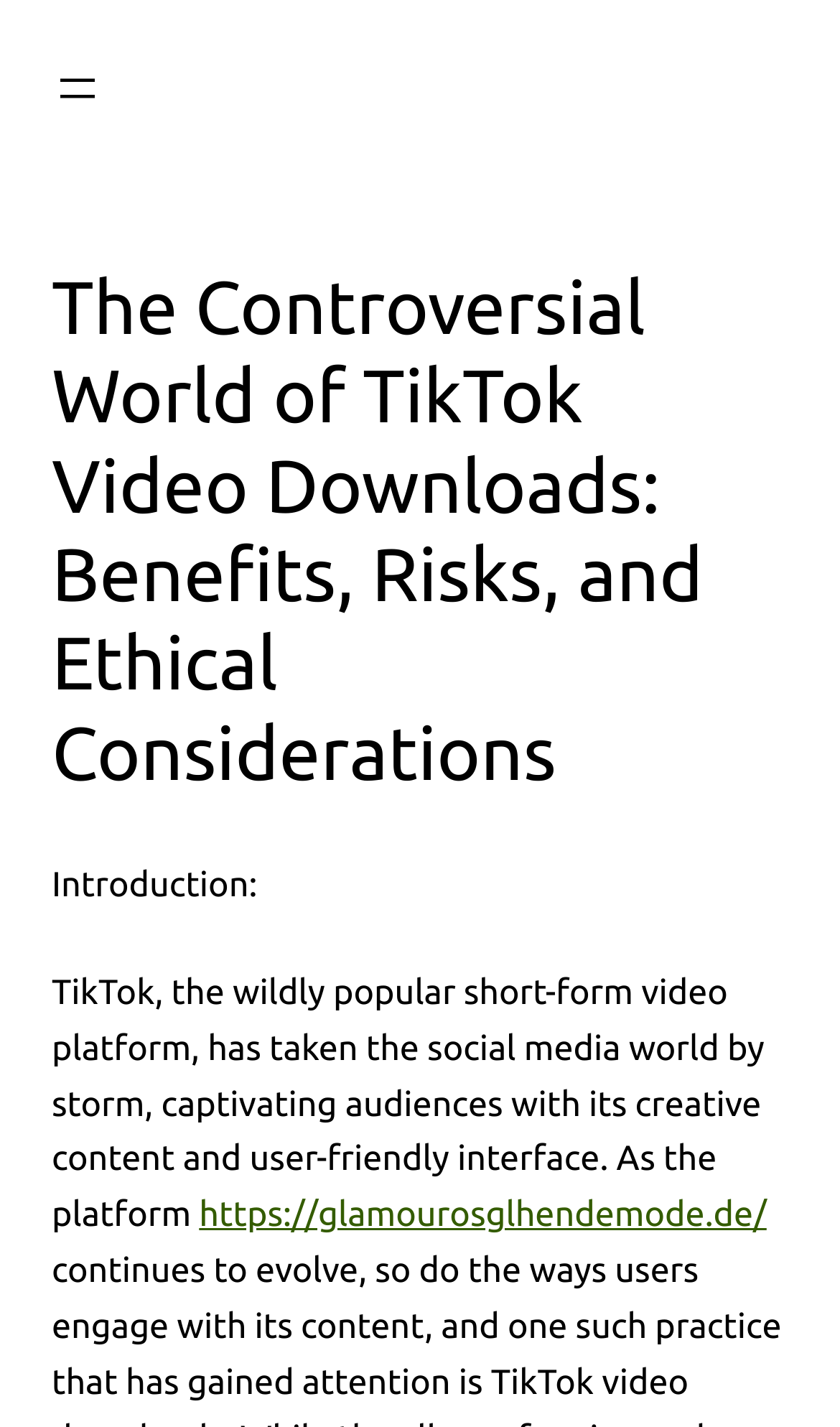Determine the bounding box of the UI component based on this description: "aria-label="Open menu"". The bounding box coordinates should be four float values between 0 and 1, i.e., [left, top, right, bottom].

[0.062, 0.043, 0.123, 0.08]